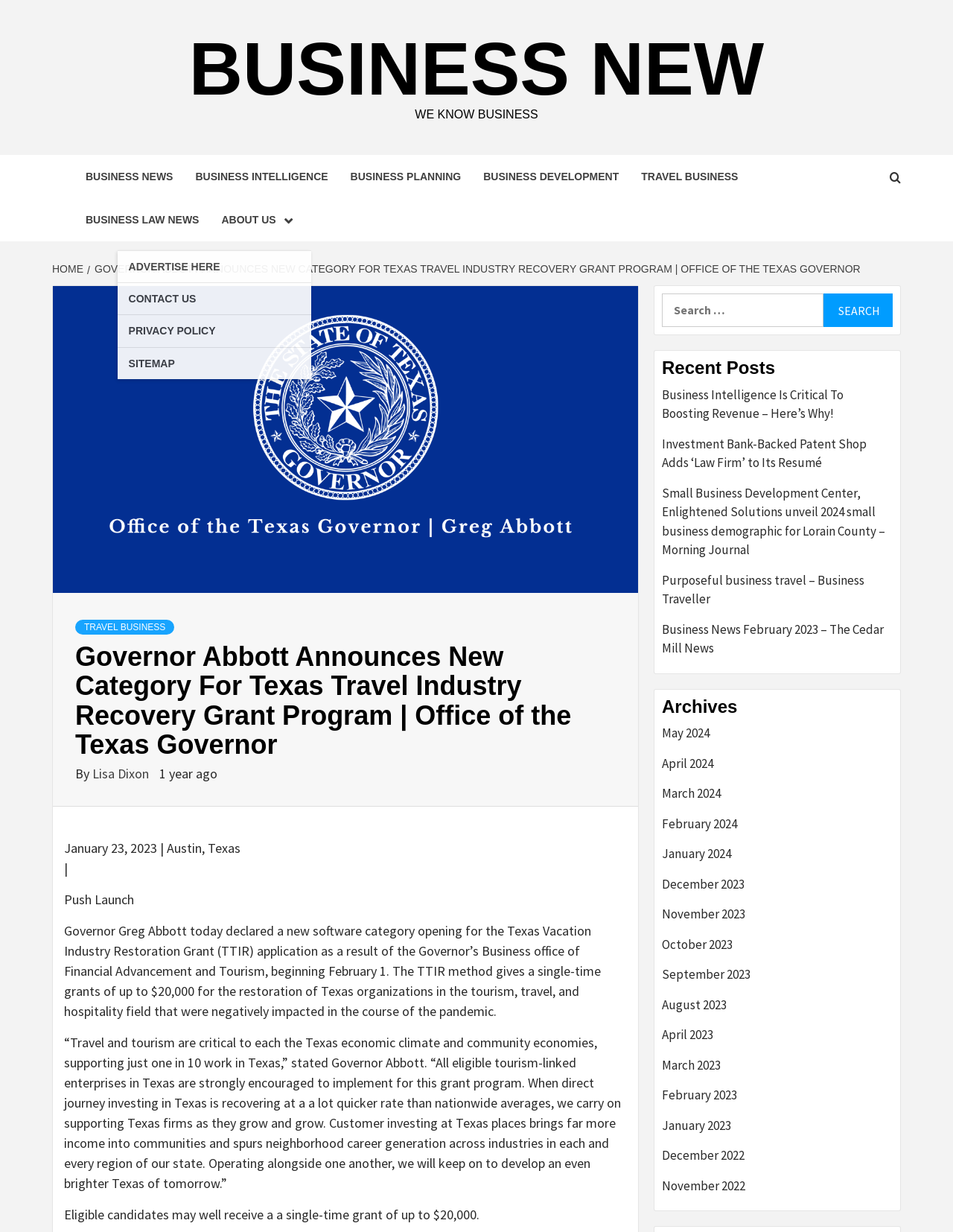What is the category of the grant program announced by Governor Abbott?
Please craft a detailed and exhaustive response to the question.

Based on the webpage content, Governor Abbott announced a new category for the Texas Travel Industry Recovery Grant Program, which provides grants to Texas businesses in the tourism, travel, and hospitality field that were negatively impacted during the pandemic.